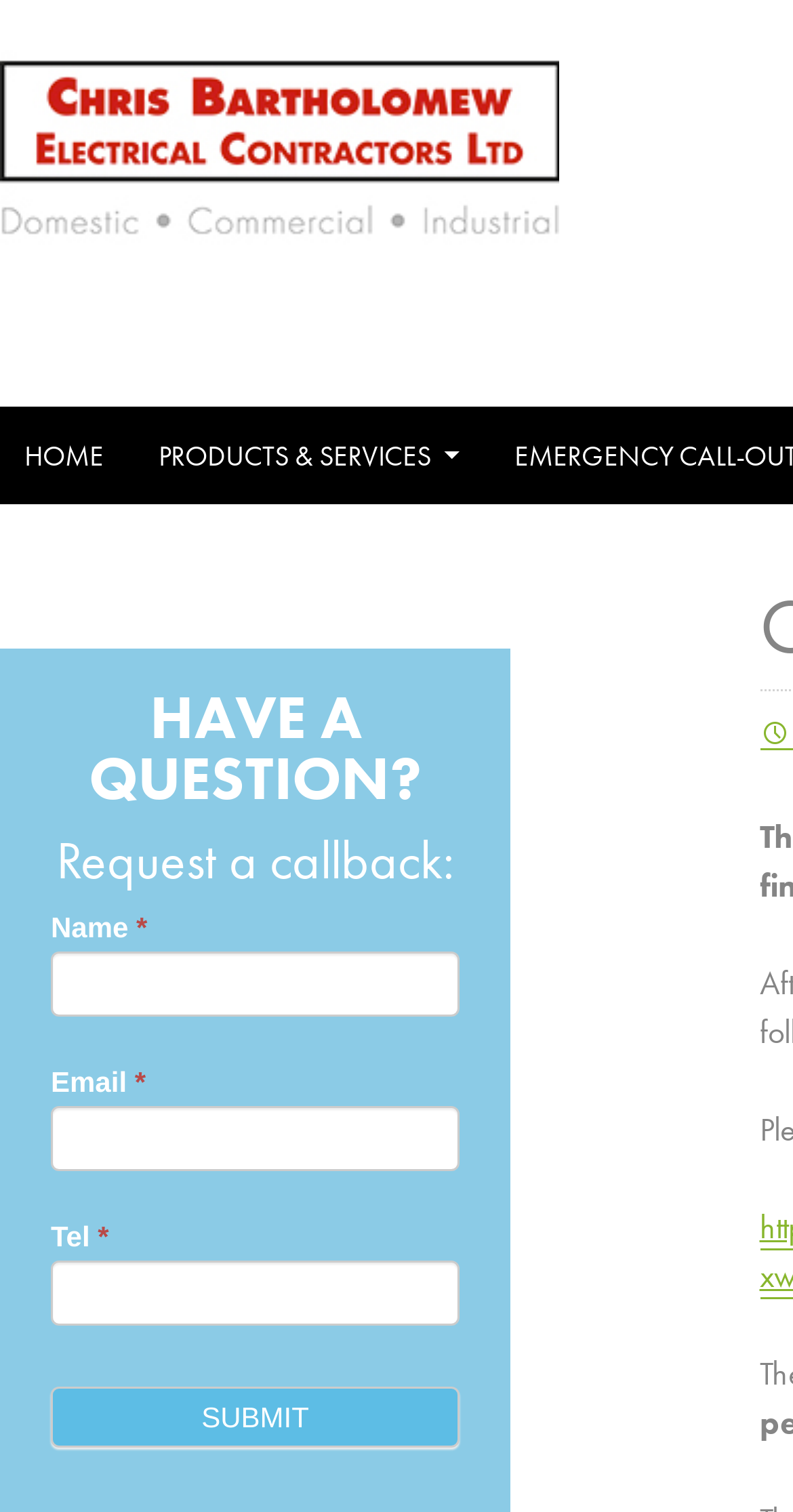Respond to the following question using a concise word or phrase: 
How many main navigation links are there?

2